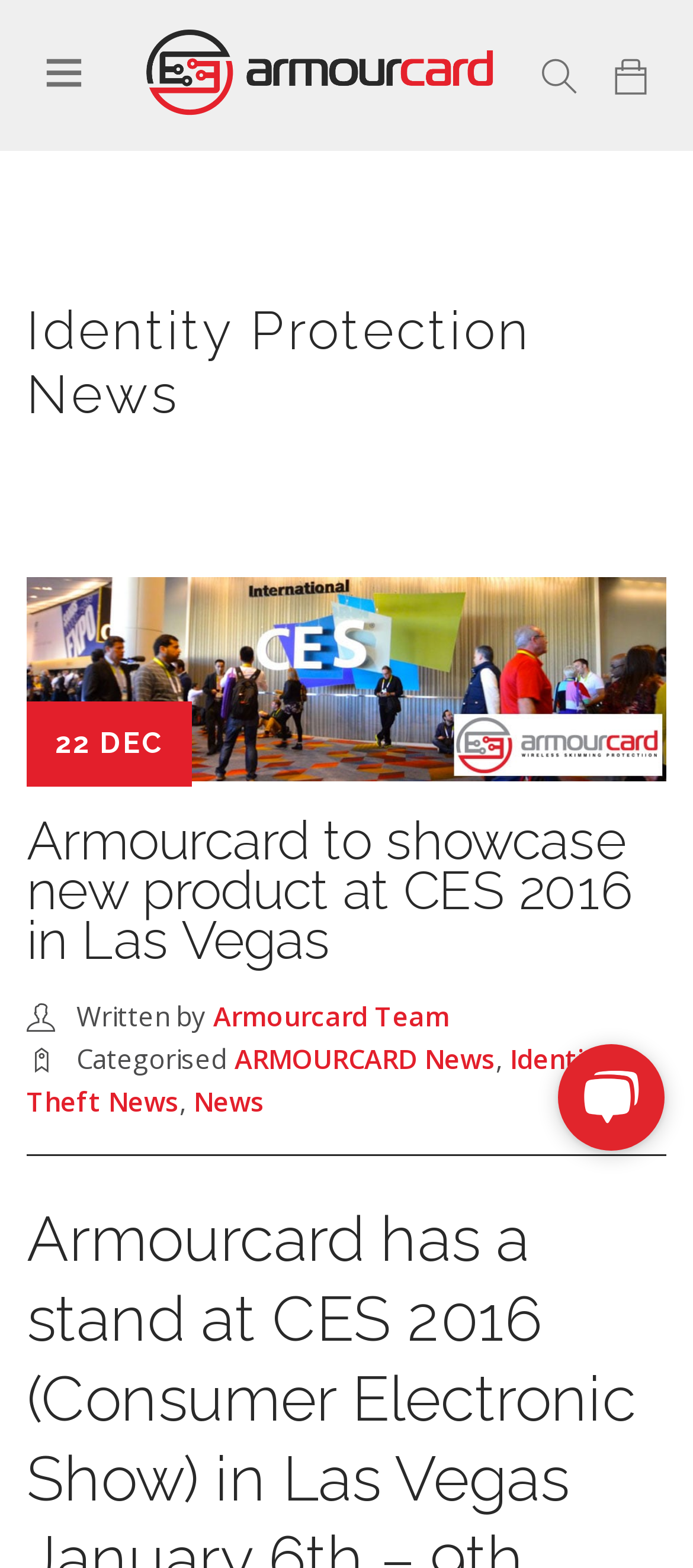Explain the webpage in detail.

The webpage appears to be a news article or blog post from Armourcard International, featuring their product showcase at CES 2016 in Las Vegas. At the top right corner, there is a social media link icon. Below it, the company's logo and name "Armourcard International" are displayed, with the logo situated to the left of the text.

The main content of the page is divided into two sections. On the left side, there is a heading "Identity Protection News" followed by a series of links to news articles, including the featured article "22 DEC Armourcard to showcase new product at CES 2016 in Las Vegas". This article has a subheading "Written by Armourcard Team" and is categorized under "ARMOURCARD News" and "Identity Theft News".

On the right side, there is a chat widget embedded in an iframe, taking up a small rectangular space. The chat widget is positioned near the bottom of the page, above a horizontal separator line.

Overall, the webpage has a simple layout with a focus on presenting news articles and information about Armourcard's product showcase at CES 2016.